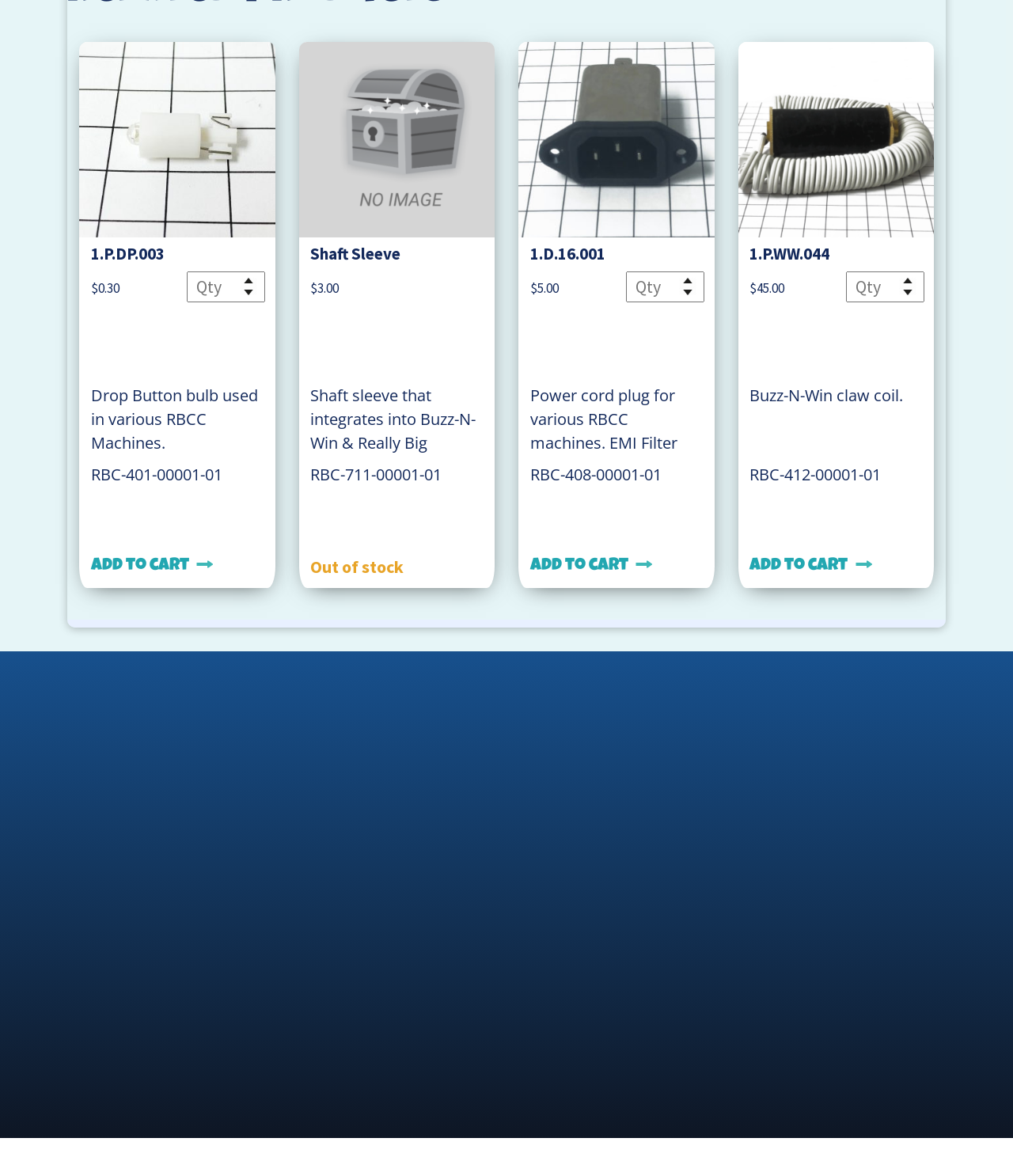Given the description of the UI element: "name="input_1" placeholder="Enter your email"", predict the bounding box coordinates in the form of [left, top, right, bottom], with each value being a float between 0 and 1.

[0.512, 0.616, 0.745, 0.643]